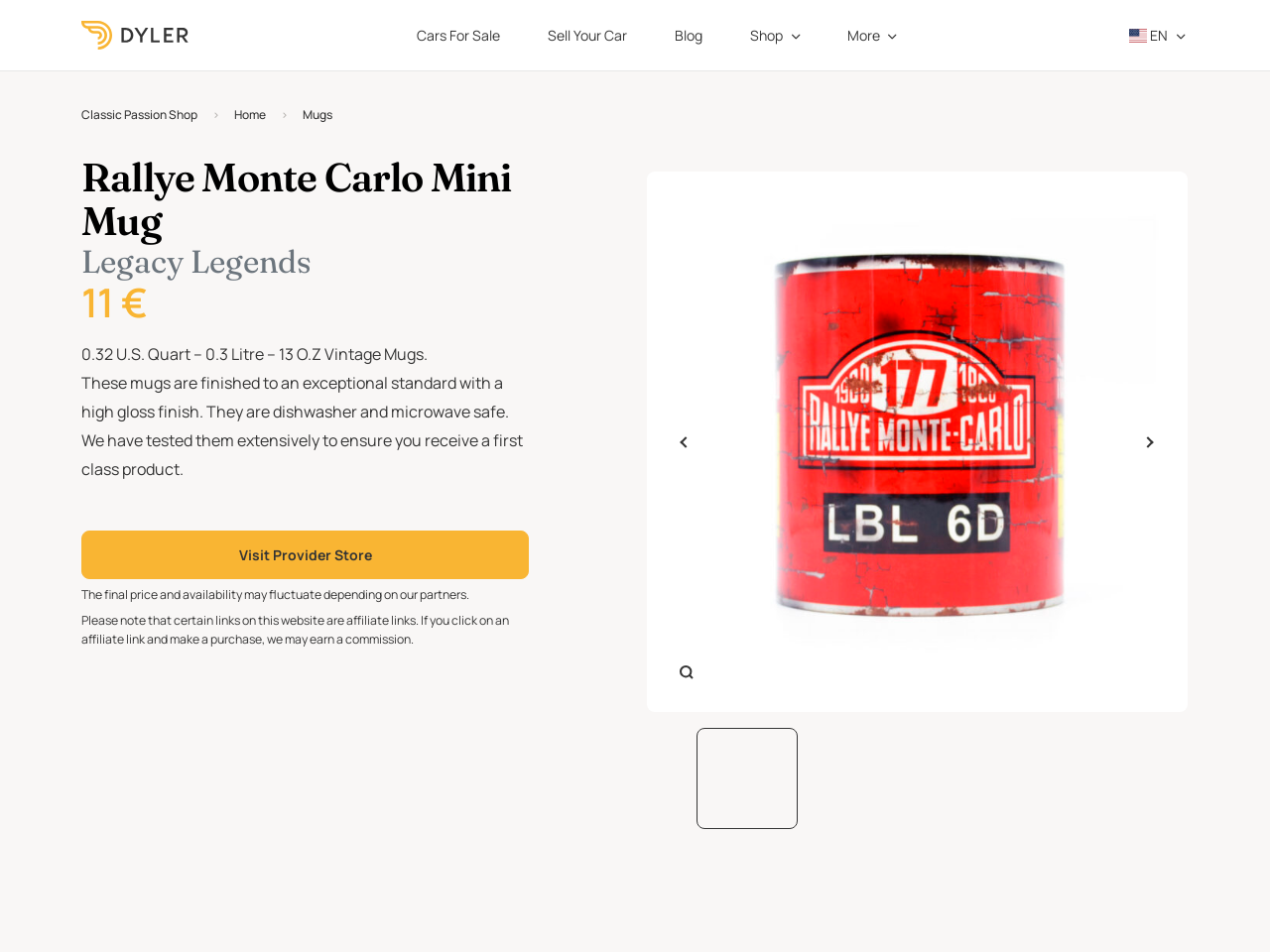Determine the bounding box coordinates of the area to click in order to meet this instruction: "Click on the 'Visit Provider Store' link".

[0.064, 0.558, 0.416, 0.608]